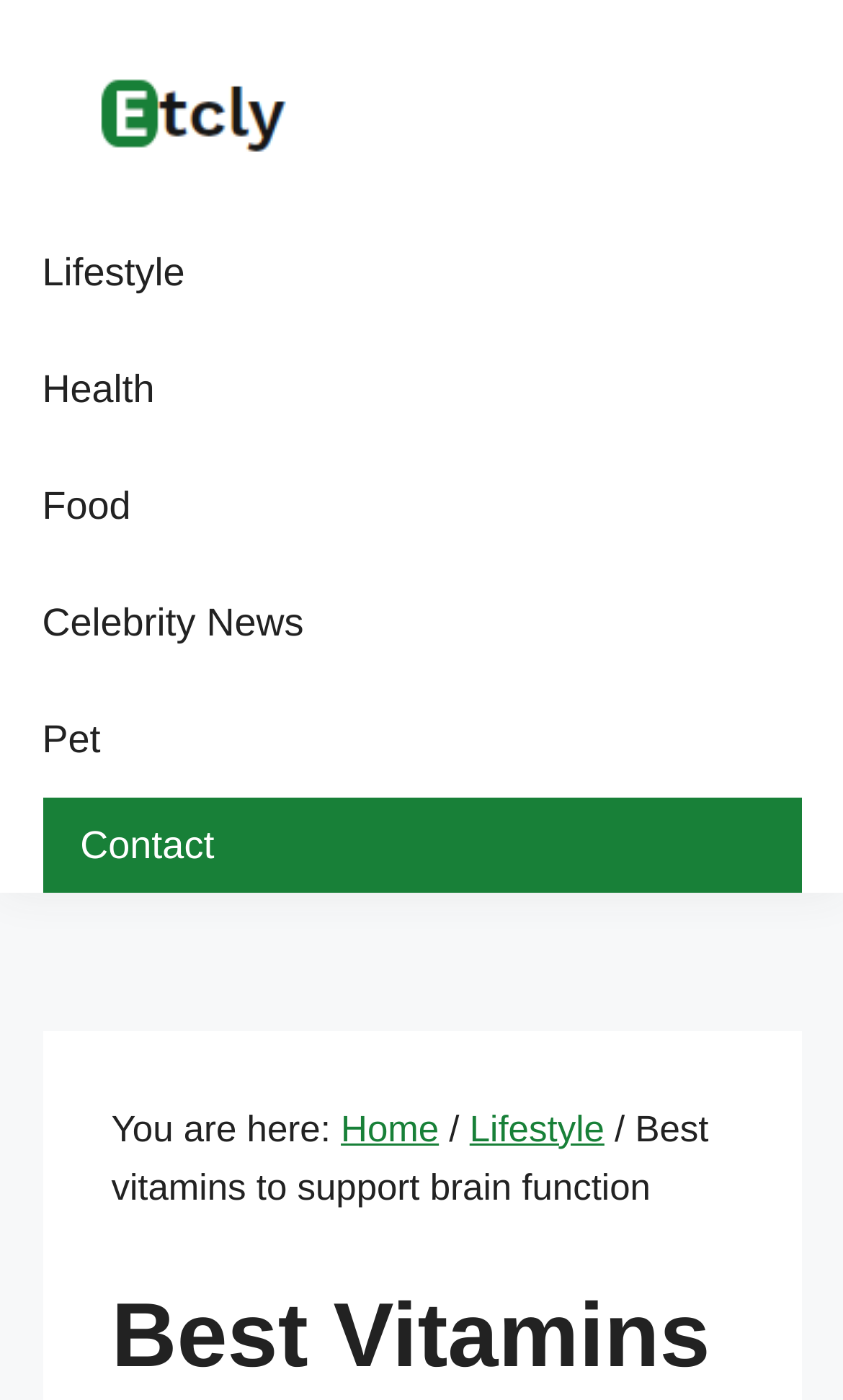How many main navigation links are there?
Please use the image to deliver a detailed and complete answer.

The main navigation links can be found in the top navigation bar, which includes links to 'Lifestyle', 'Health', 'Food', 'Celebrity News', 'Pet', and 'Contact'.